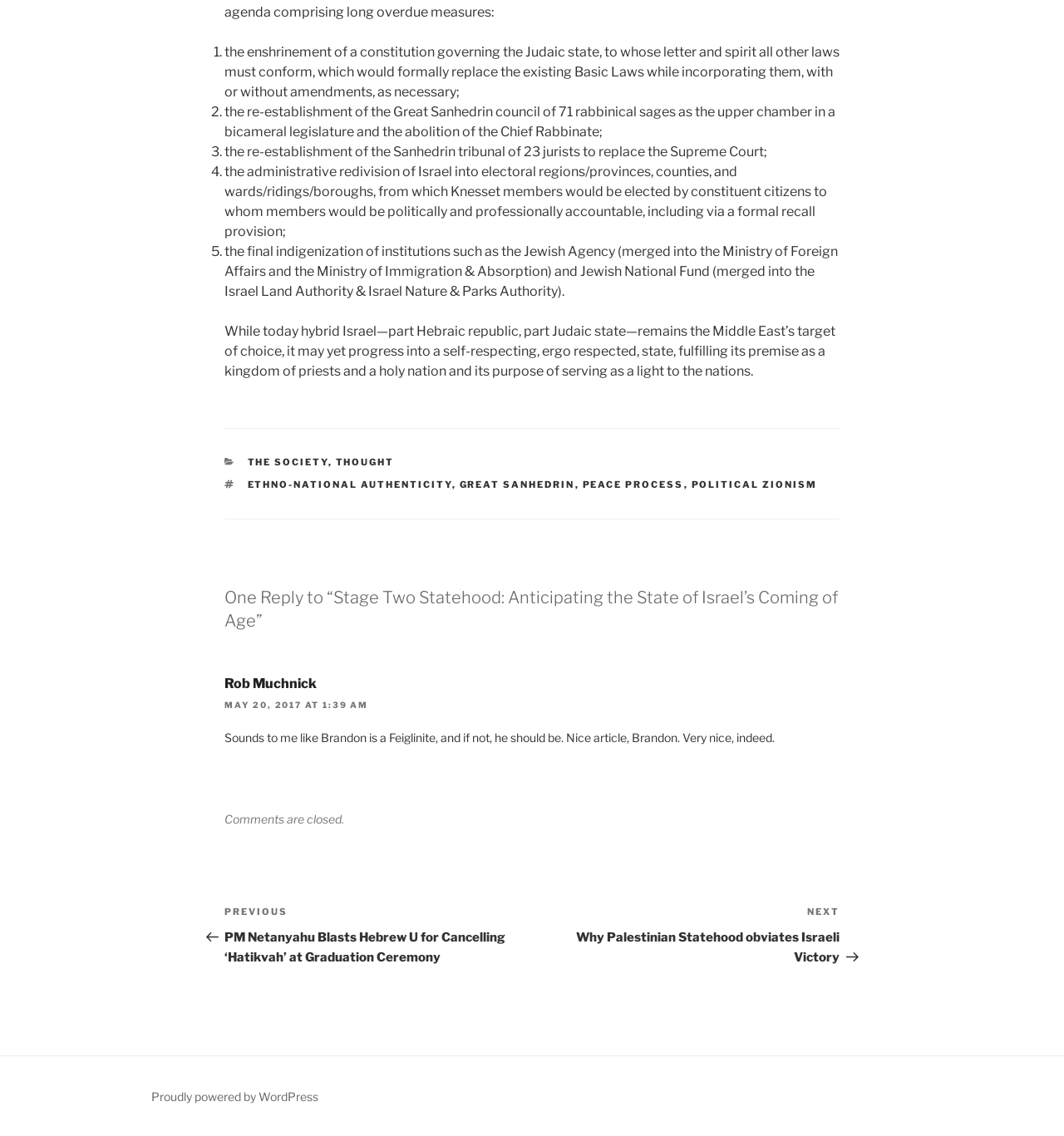Point out the bounding box coordinates of the section to click in order to follow this instruction: "Click on the 'Proudly powered by WordPress' link".

[0.142, 0.959, 0.299, 0.972]